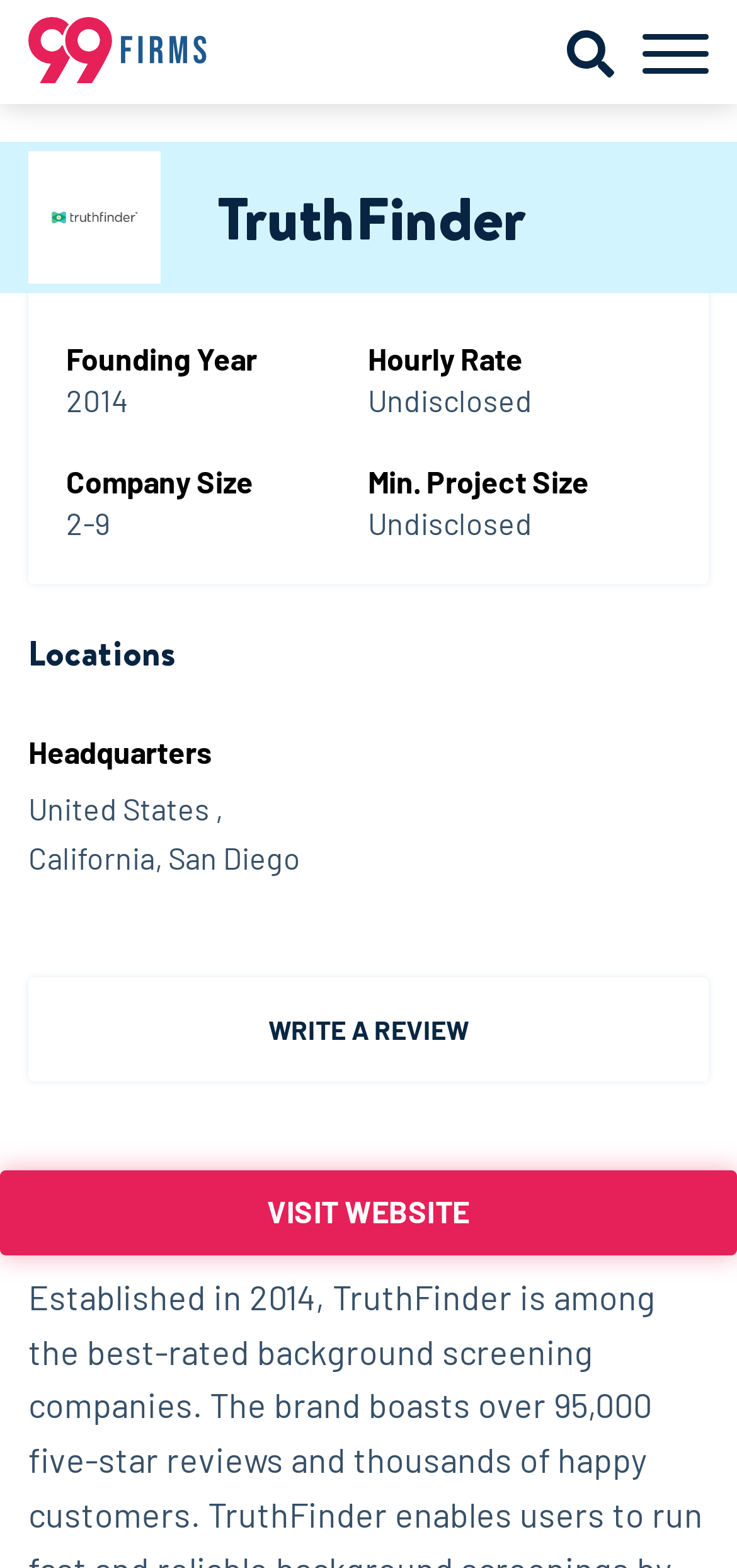Respond concisely with one word or phrase to the following query:
How many textboxes are there for writing a review?

4